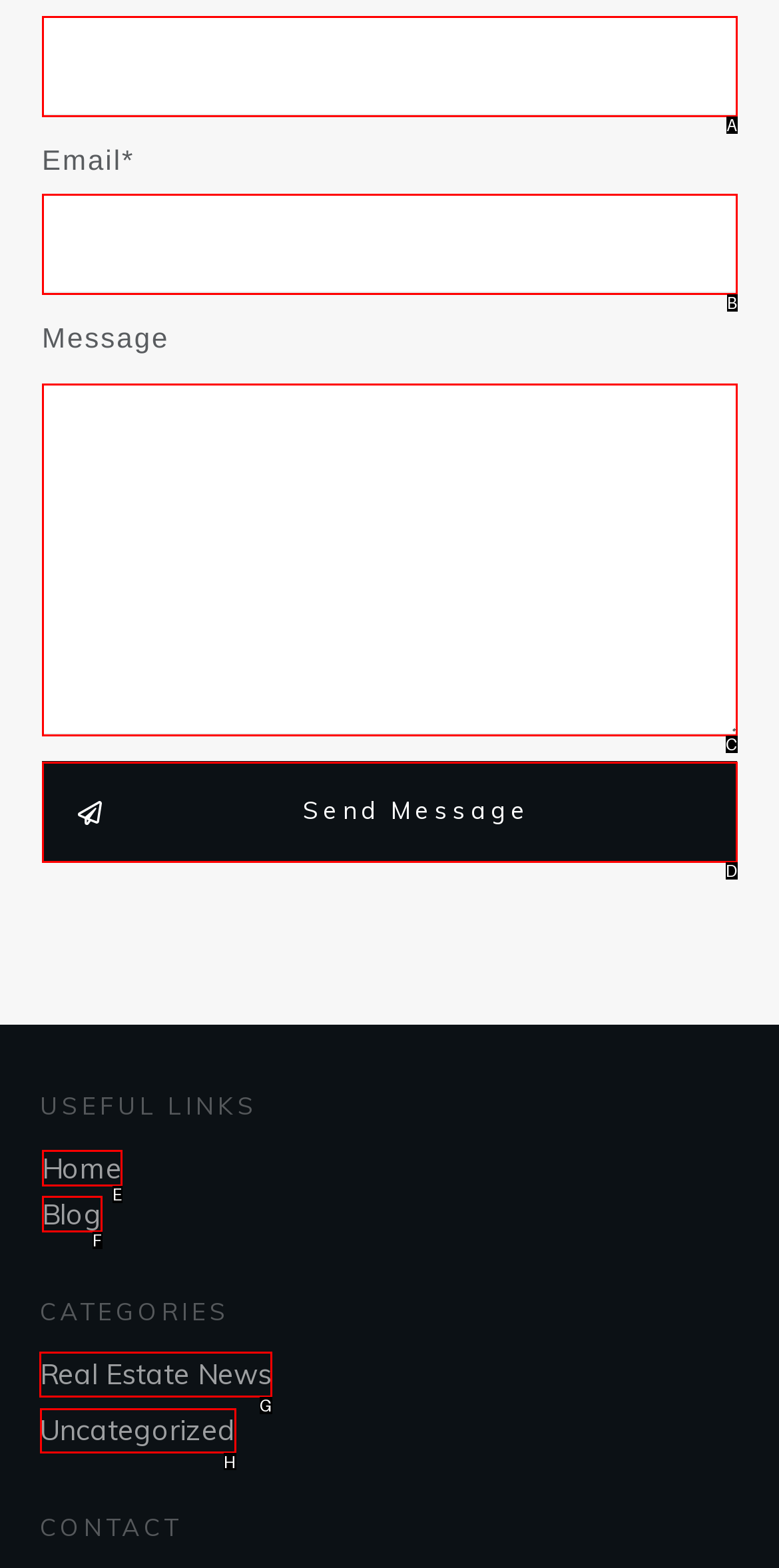Please indicate which option's letter corresponds to the task: View Real Estate News by examining the highlighted elements in the screenshot.

G